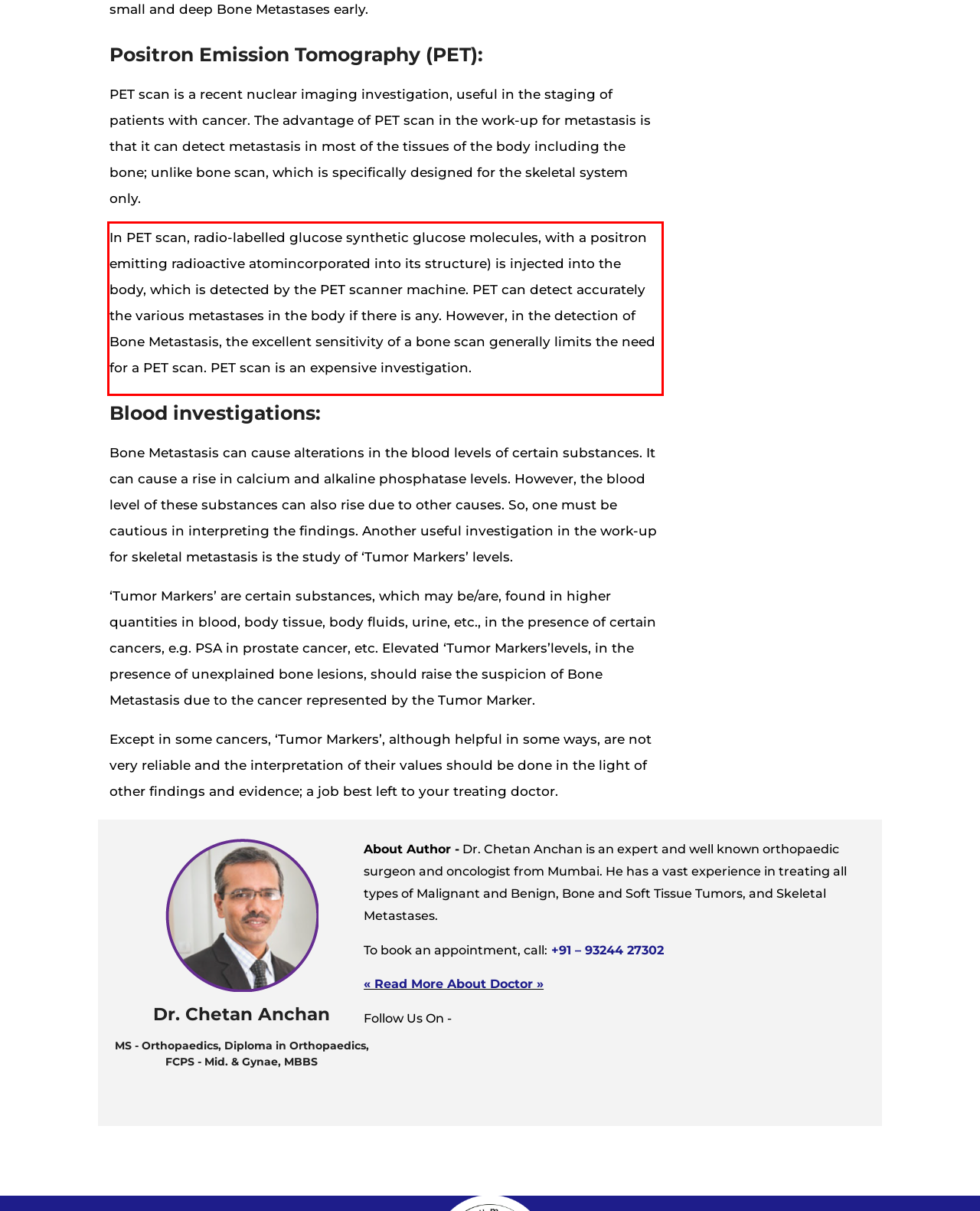You are looking at a screenshot of a webpage with a red rectangle bounding box. Use OCR to identify and extract the text content found inside this red bounding box.

In PET scan, radio-labelled glucose synthetic glucose molecules‚ with a positron emitting radioactive atomincorporated into its structure) is injected into the body‚ which is detected by the PET scanner machine. PET can detect accurately the various metastases in the body if there is any. However‚ in the detection of Bone Metastasis‚ the excellent sensitivity of a bone scan generally limits the need for a PET scan. PET scan is an expensive investigation.